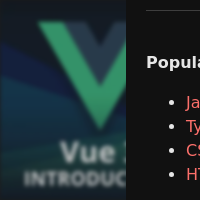Convey a detailed narrative of what is depicted in the image.

The image features the logo of Vue.js, prominently displaying the letter "V" in a stylized, geometric font with a green and blue color palette. This logo is often associated with the Vue 3 Fundamentals course, reflecting the framework's modern and approachable design. Alongside the logo, there's text stating "Vue 3 Fundamentals," indicating that this content is part of a course designed to introduce users to Vue.js and its capabilities. The background is dark, enhancing the vibrancy of the colors used in the logo, and giving it a professional and contemporary look.